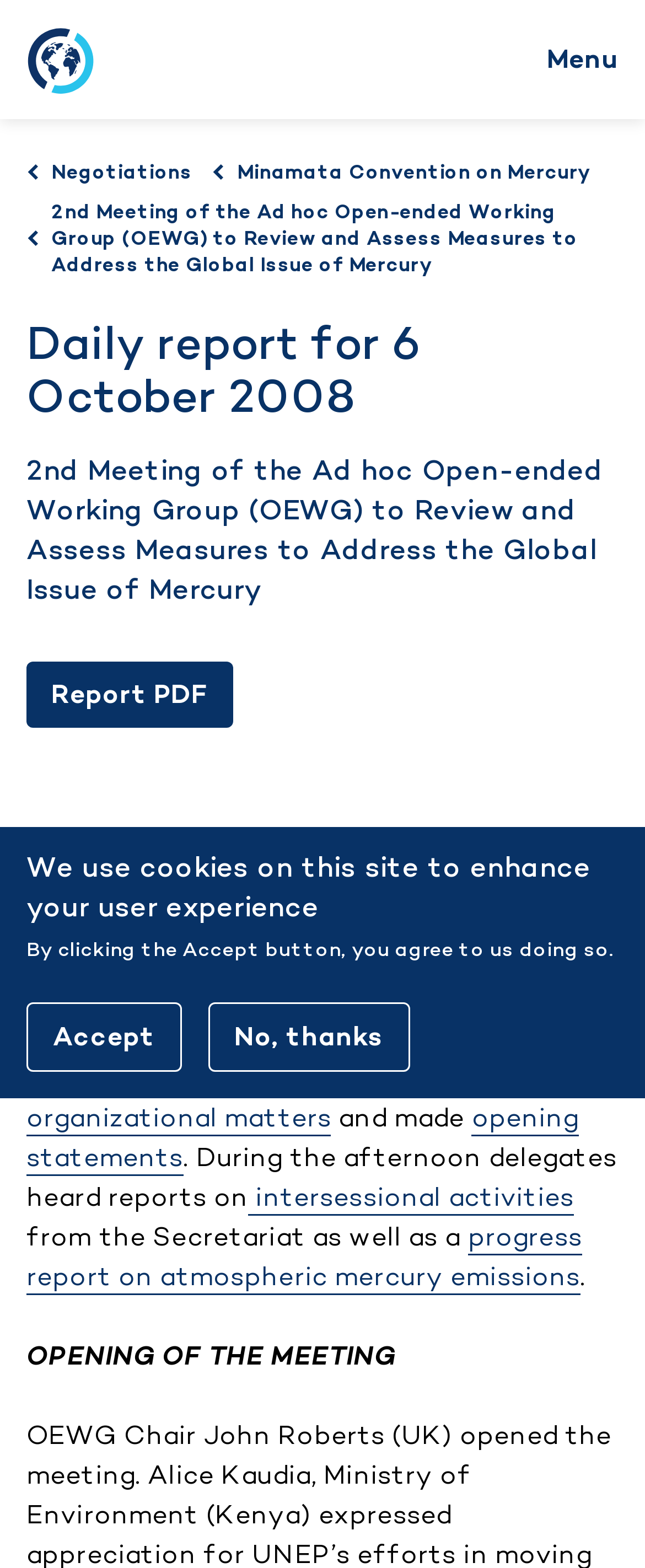Please provide the bounding box coordinates for the element that needs to be clicked to perform the following instruction: "View Negotiations". The coordinates should be given as four float numbers between 0 and 1, i.e., [left, top, right, bottom].

[0.041, 0.101, 0.298, 0.118]